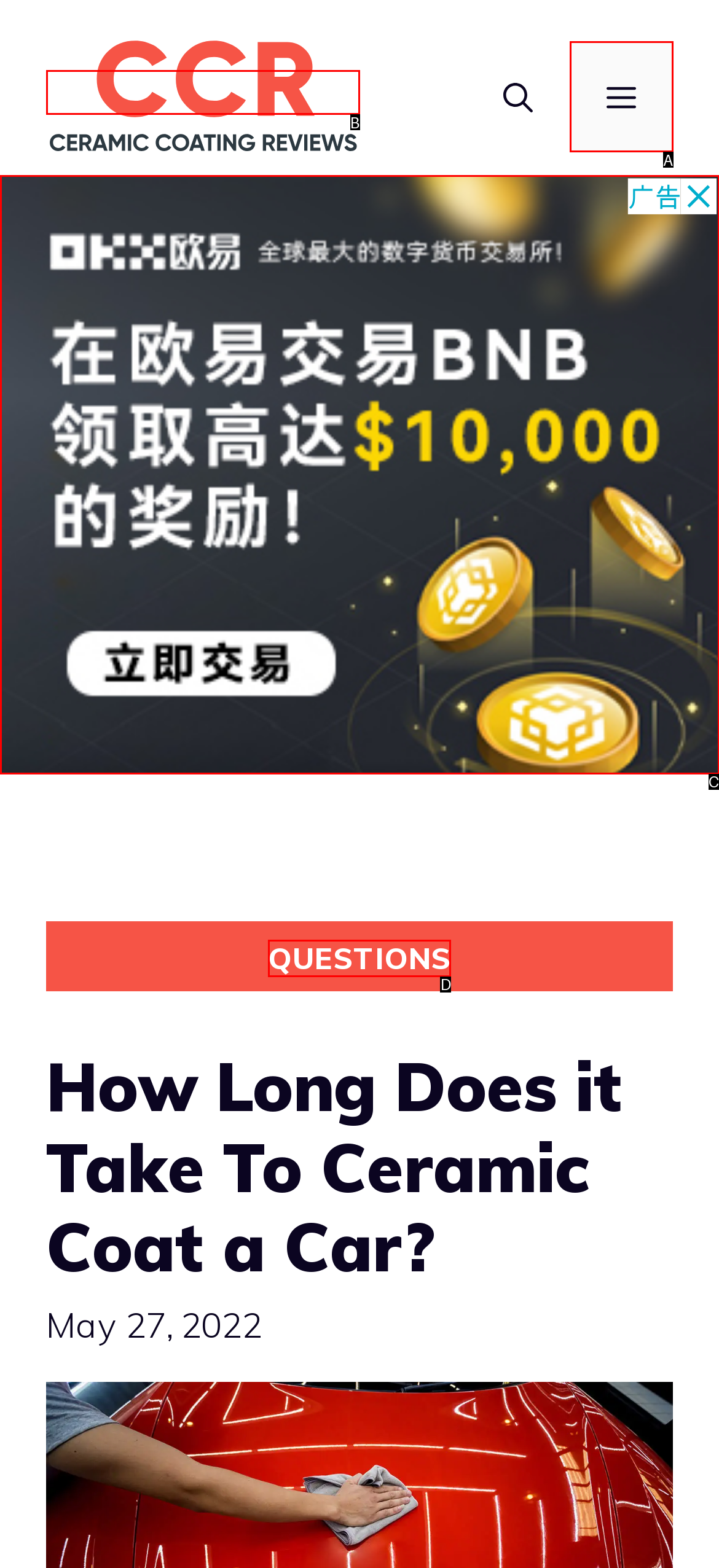Find the HTML element that matches the description: Questions
Respond with the corresponding letter from the choices provided.

D